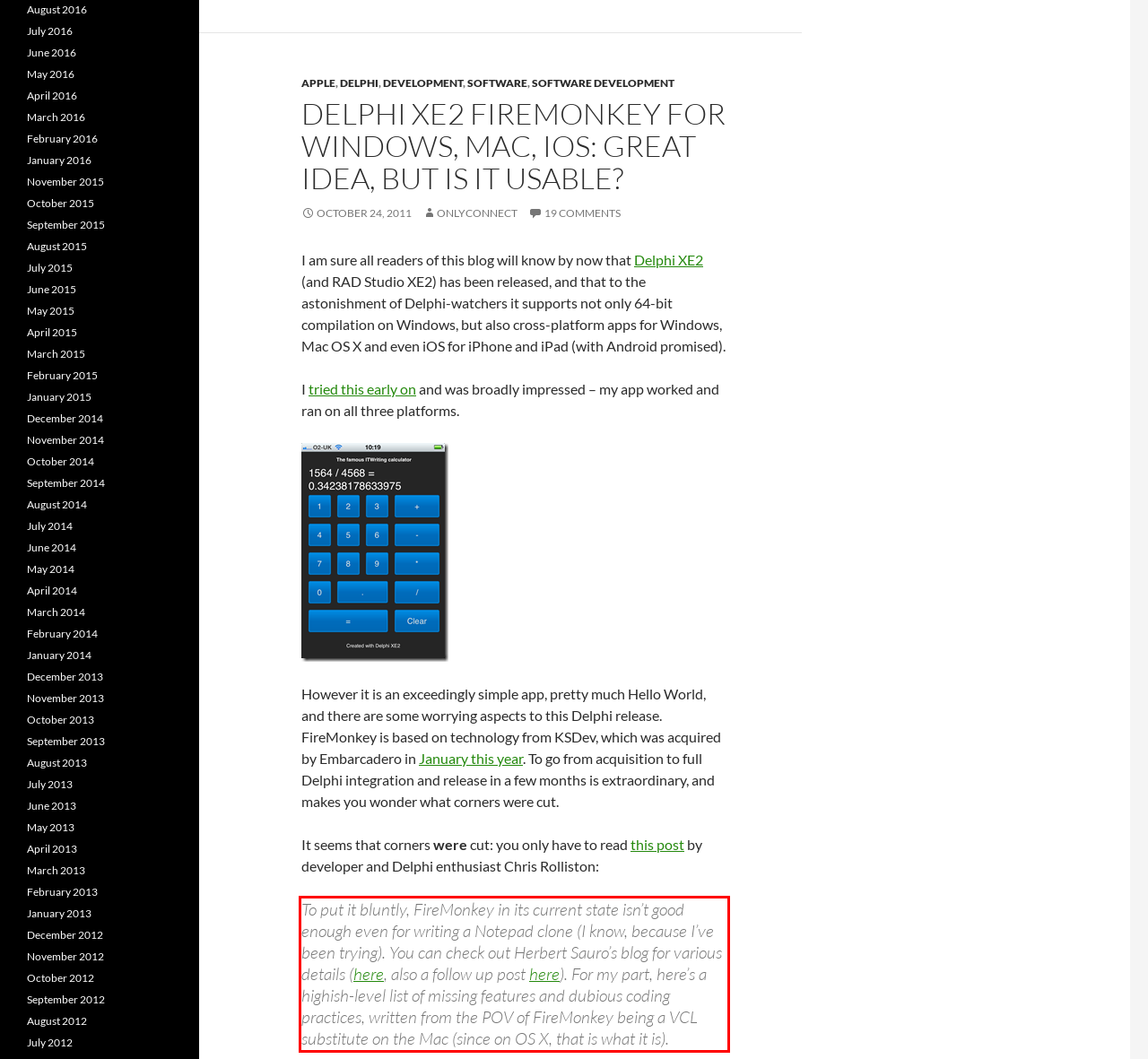Extract and provide the text found inside the red rectangle in the screenshot of the webpage.

To put it bluntly, FireMonkey in its current state isn’t good enough even for writing a Notepad clone (I know, because I’ve been trying). You can check out Herbert Sauro’s blog for various details (here, also a follow up post here). For my part, here’s a highish-level list of missing features and dubious coding practices, written from the POV of FireMonkey being a VCL substitute on the Mac (since on OS X, that is what it is).